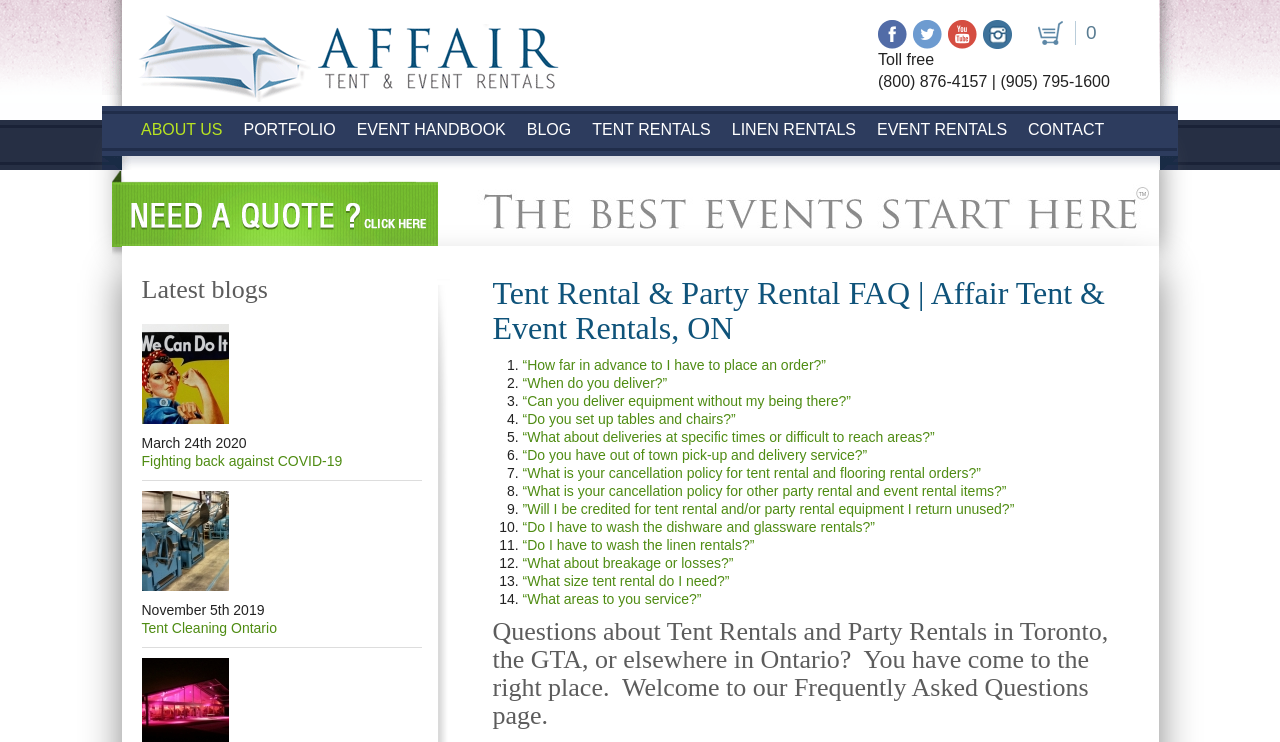Carefully observe the image and respond to the question with a detailed answer:
What areas do you service for tent rentals?

The webpage mentions that the company services areas in Toronto, the GTA, or elsewhere in Ontario for tent rentals. This information can be found in the FAQ section, specifically in the question 'What areas do you service?'.